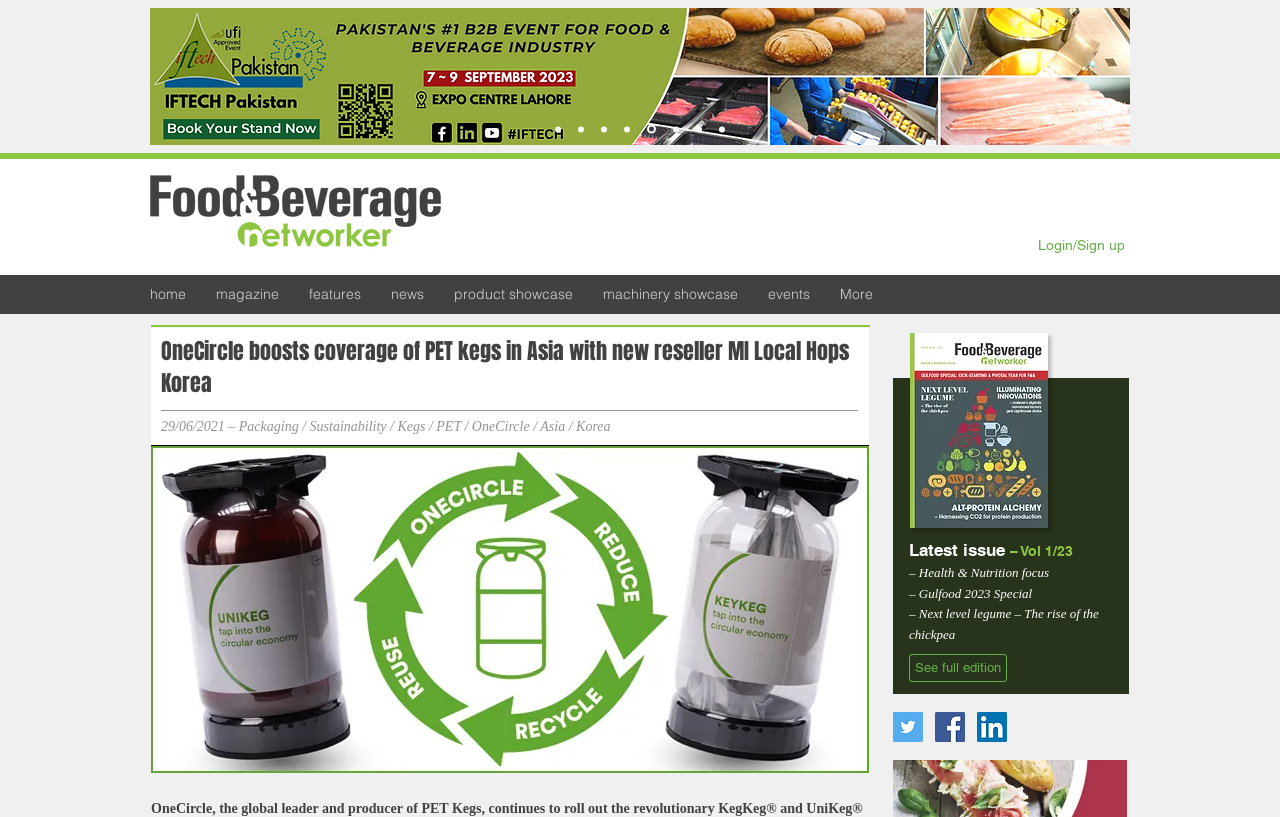Please determine the bounding box coordinates of the element to click on in order to accomplish the following task: "Visit the Twitter social media page". Ensure the coordinates are four float numbers ranging from 0 to 1, i.e., [left, top, right, bottom].

[0.698, 0.871, 0.721, 0.908]